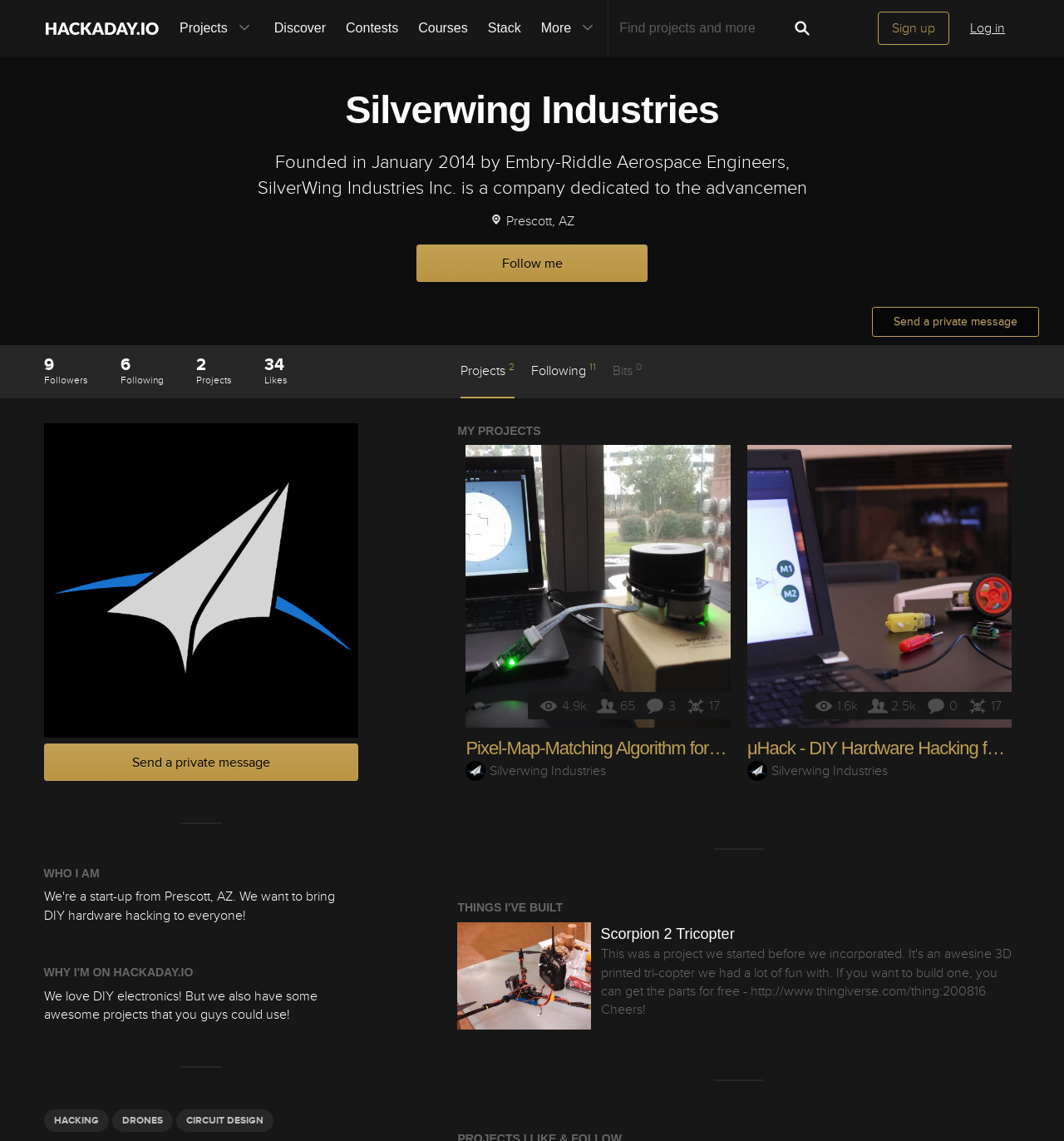What is the location of Silverwing Industries?
Use the screenshot to answer the question with a single word or phrase.

Prescott, AZ